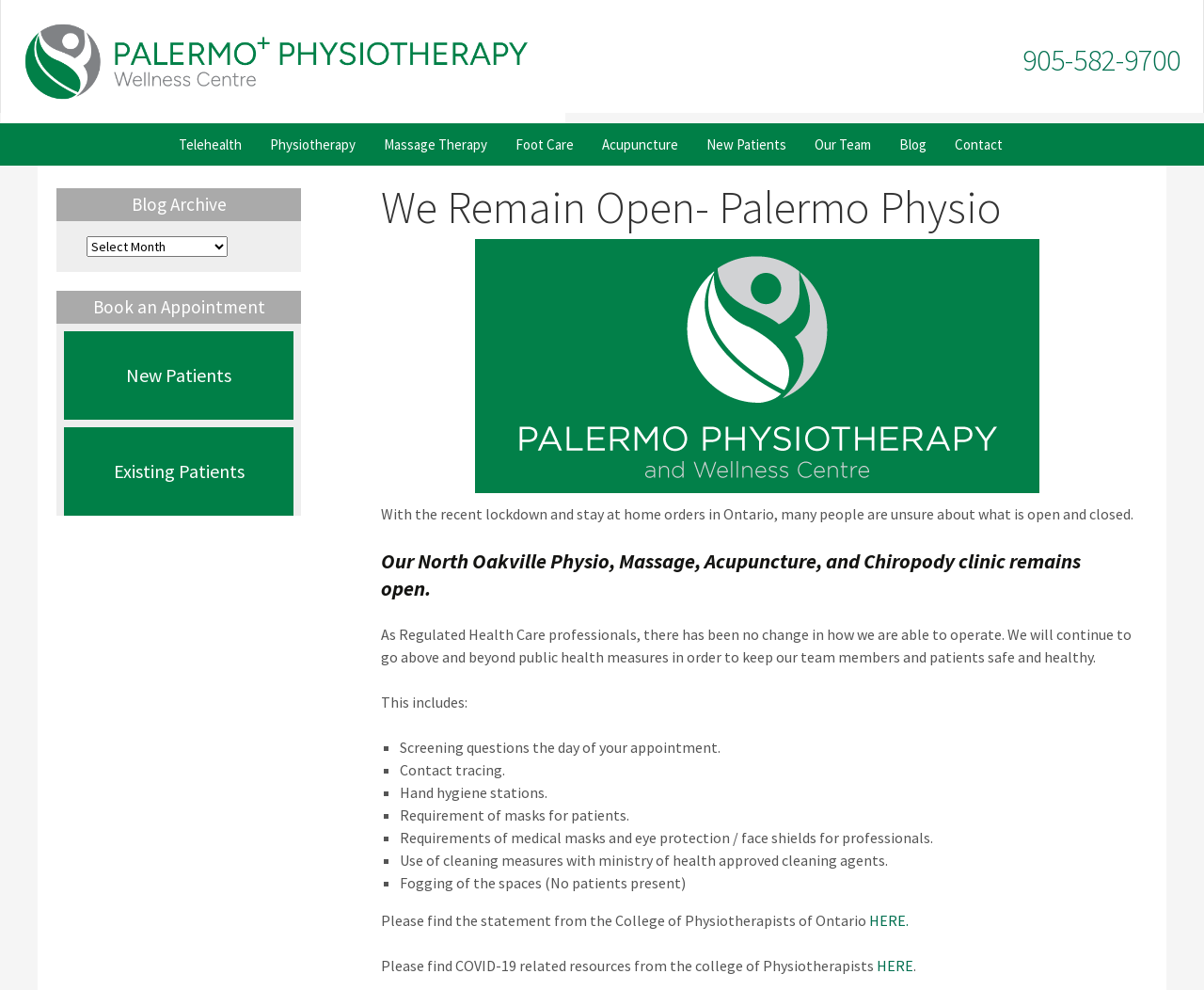Please analyze the image and give a detailed answer to the question:
What is the phone number of the clinic?

The phone number of the clinic is displayed as a link on the webpage, which is 905-582-9700. This phone number is likely used for patients to contact the clinic for appointments or inquiries.